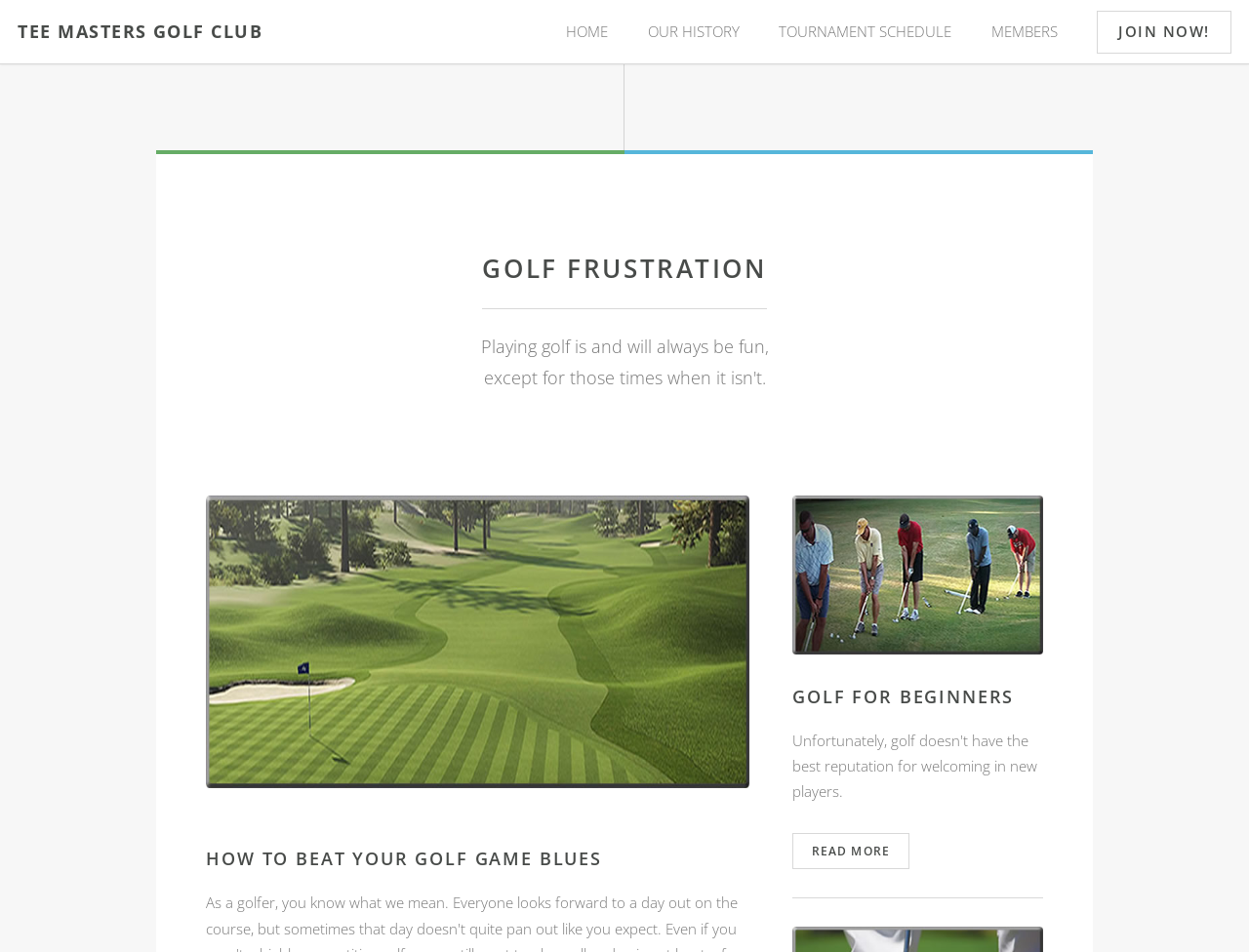Based on the description "Our History", find the bounding box of the specified UI element.

[0.518, 0.0, 0.592, 0.066]